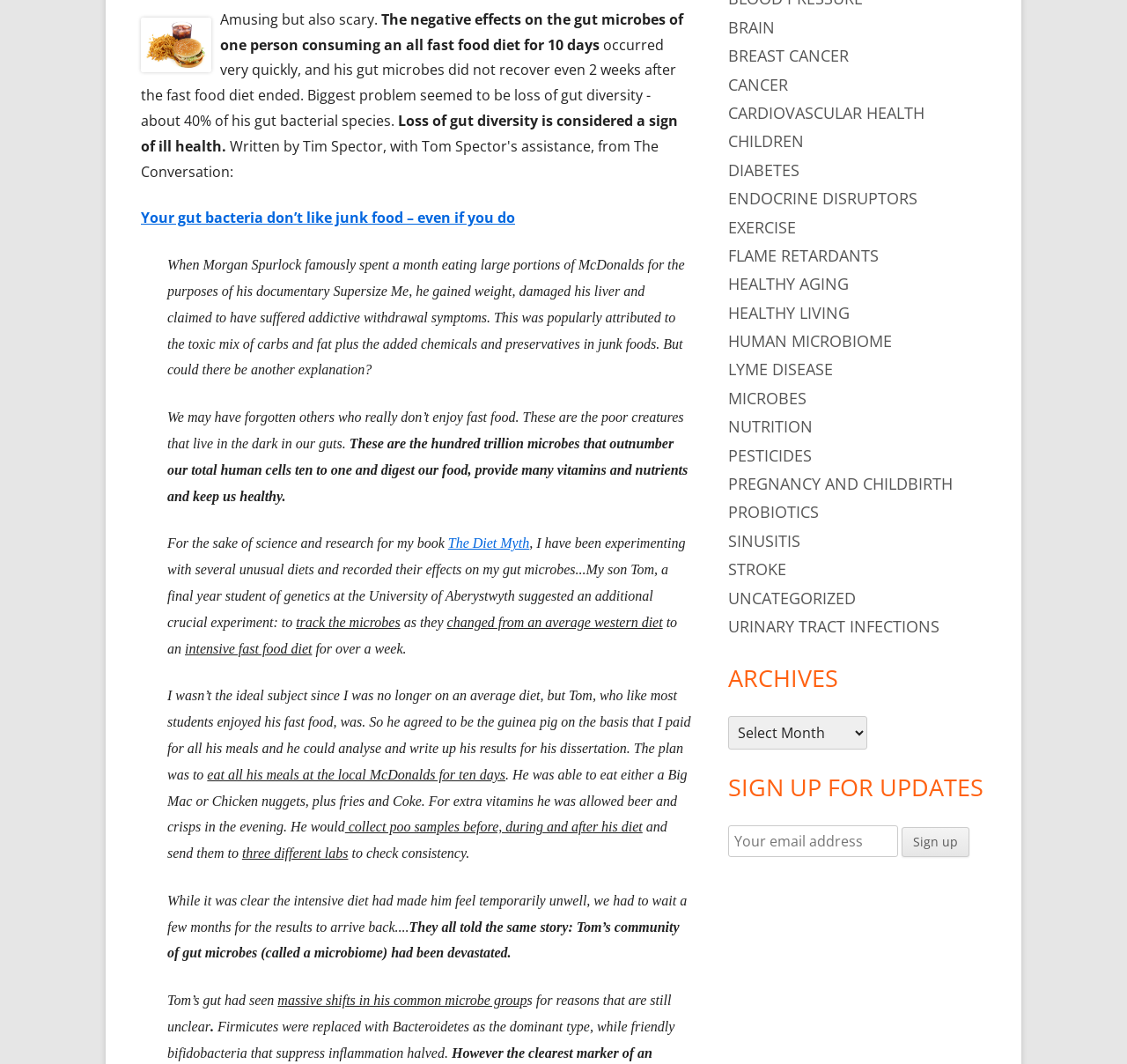Find the bounding box coordinates corresponding to the UI element with the description: "urinary tract infections". The coordinates should be formatted as [left, top, right, bottom], with values as floats between 0 and 1.

[0.646, 0.579, 0.834, 0.598]